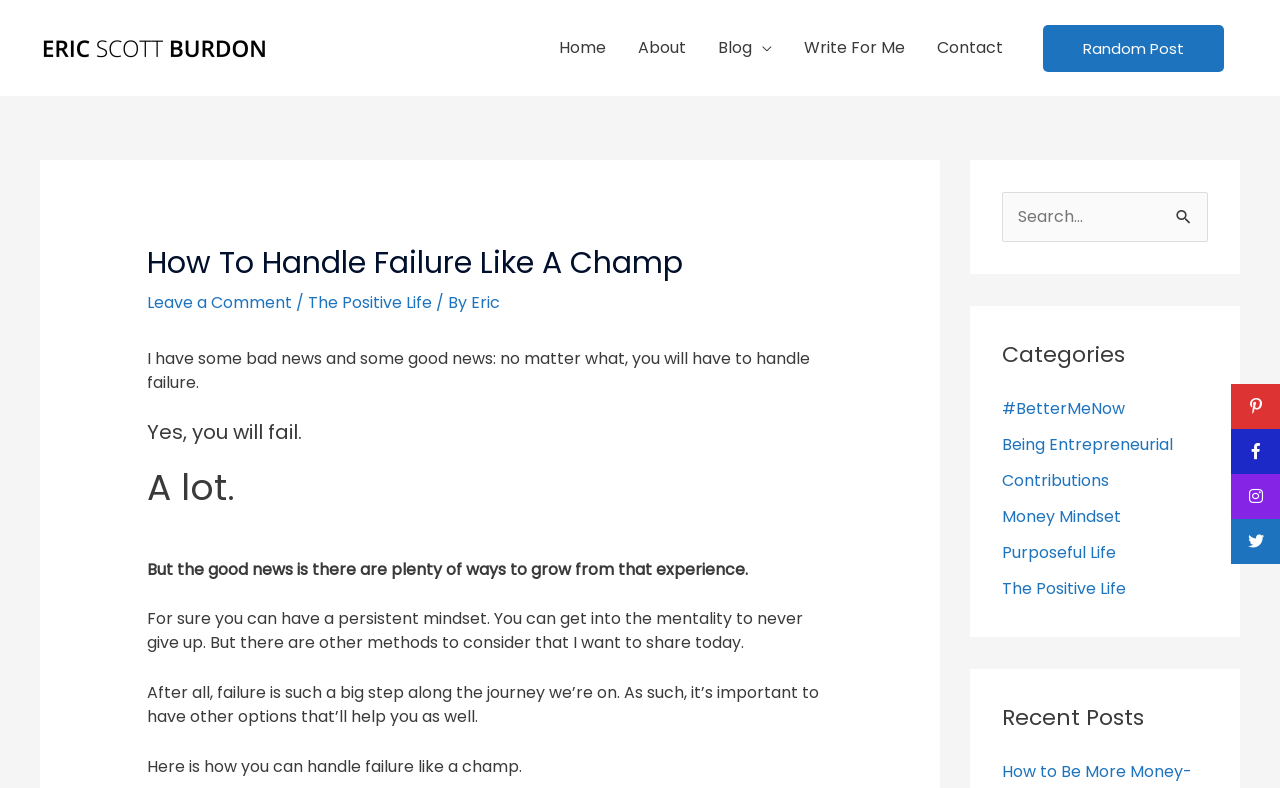Identify the bounding box coordinates of the area you need to click to perform the following instruction: "Click on the 'Home' link".

[0.424, 0.02, 0.486, 0.102]